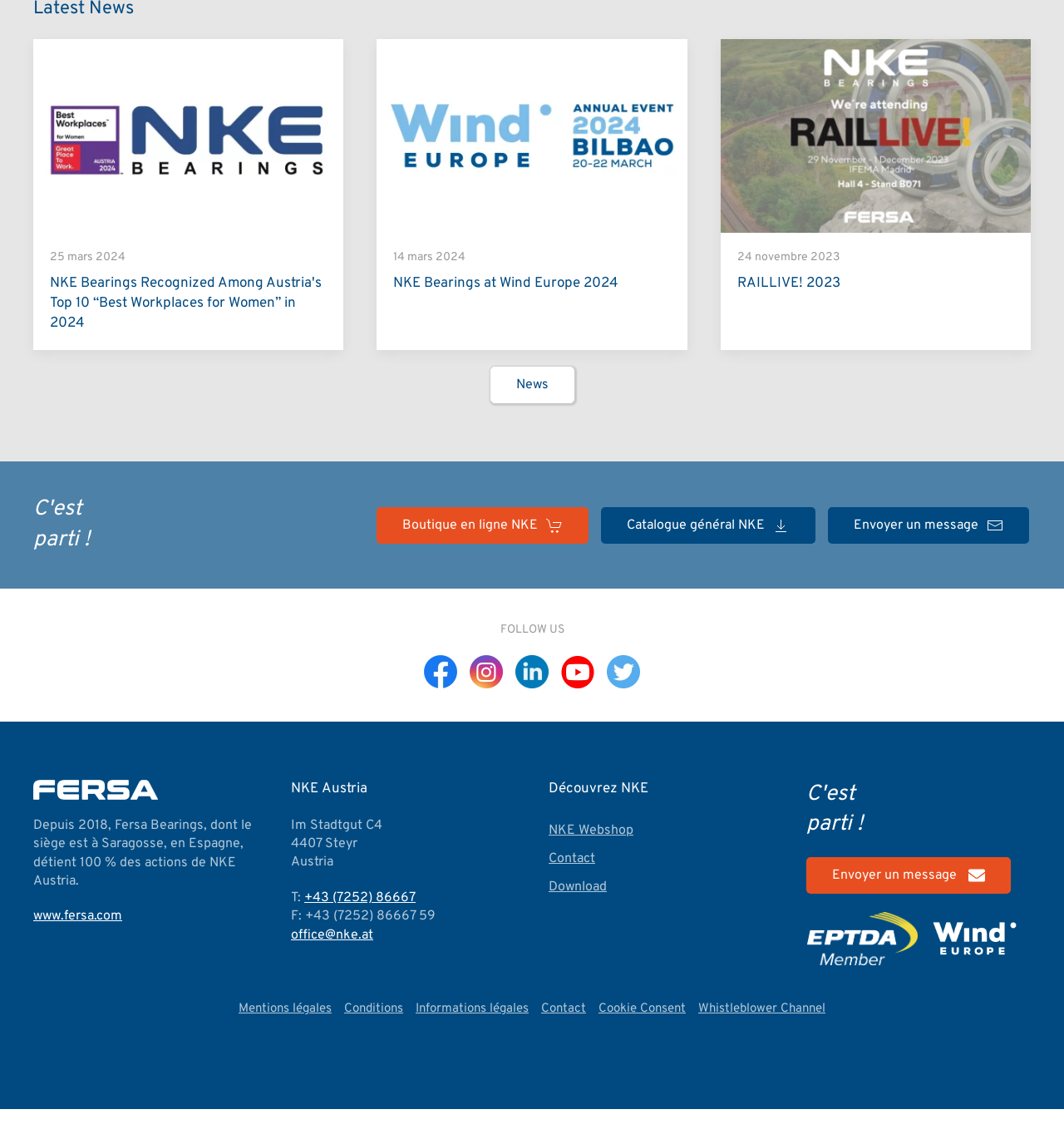Give a concise answer of one word or phrase to the question: 
What are the two organizations mentioned in the bottom section of the webpage?

EPDTA and WindEurope